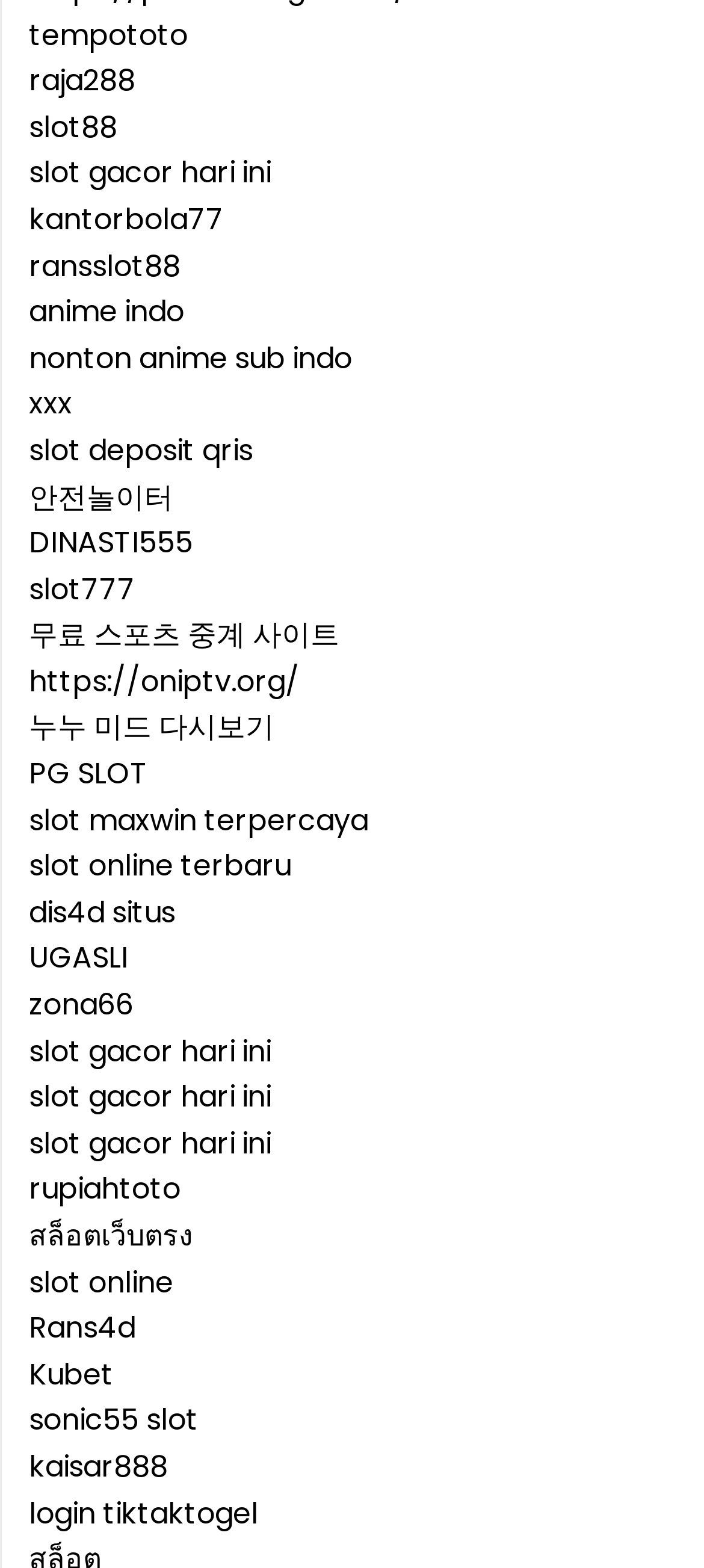Respond with a single word or short phrase to the following question: 
What is the vertical position of the link 'nonton anime sub indo'?

above the middle